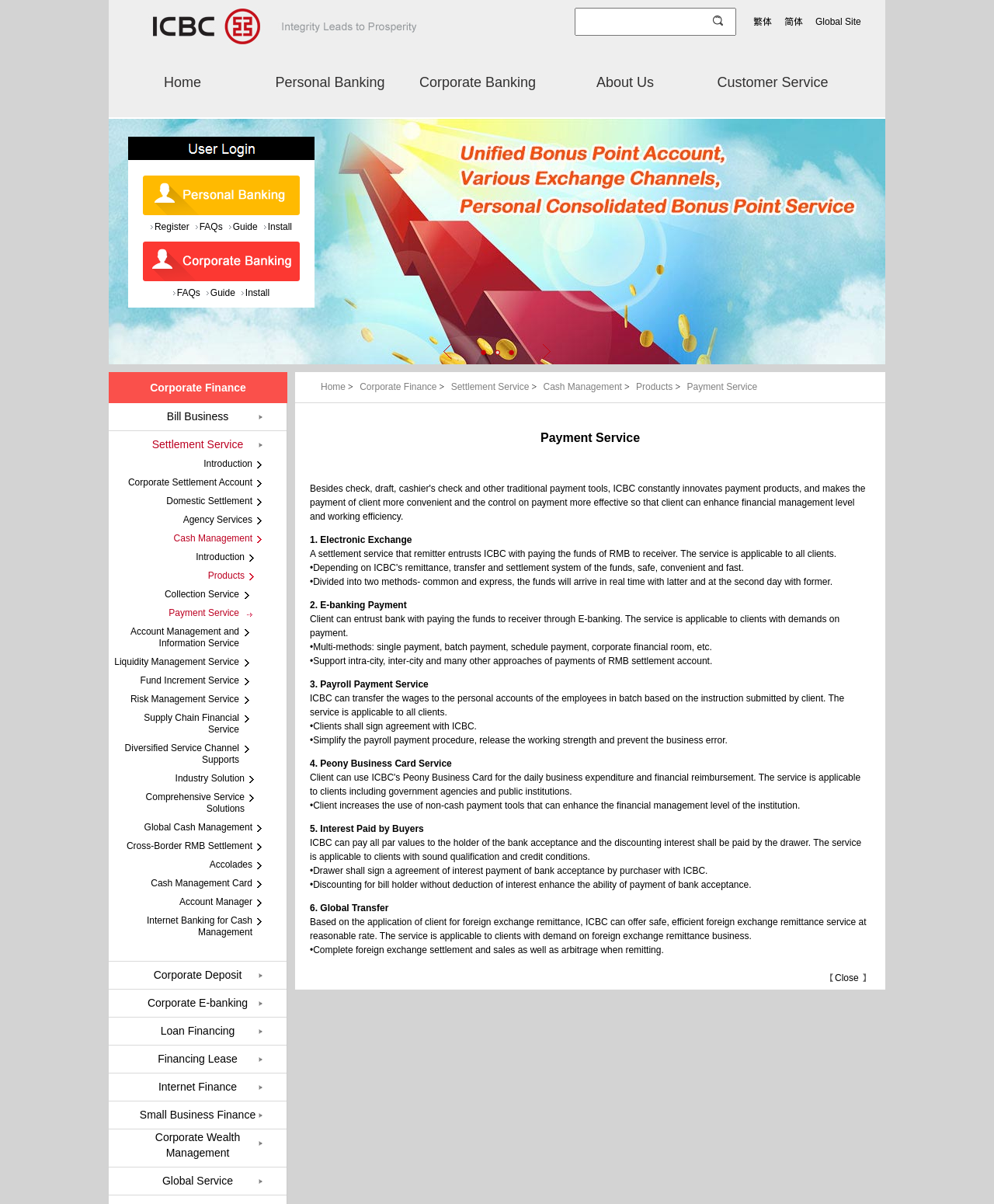Provide the bounding box coordinates of the section that needs to be clicked to accomplish the following instruction: "Switch to traditional Chinese."

[0.758, 0.012, 0.789, 0.025]